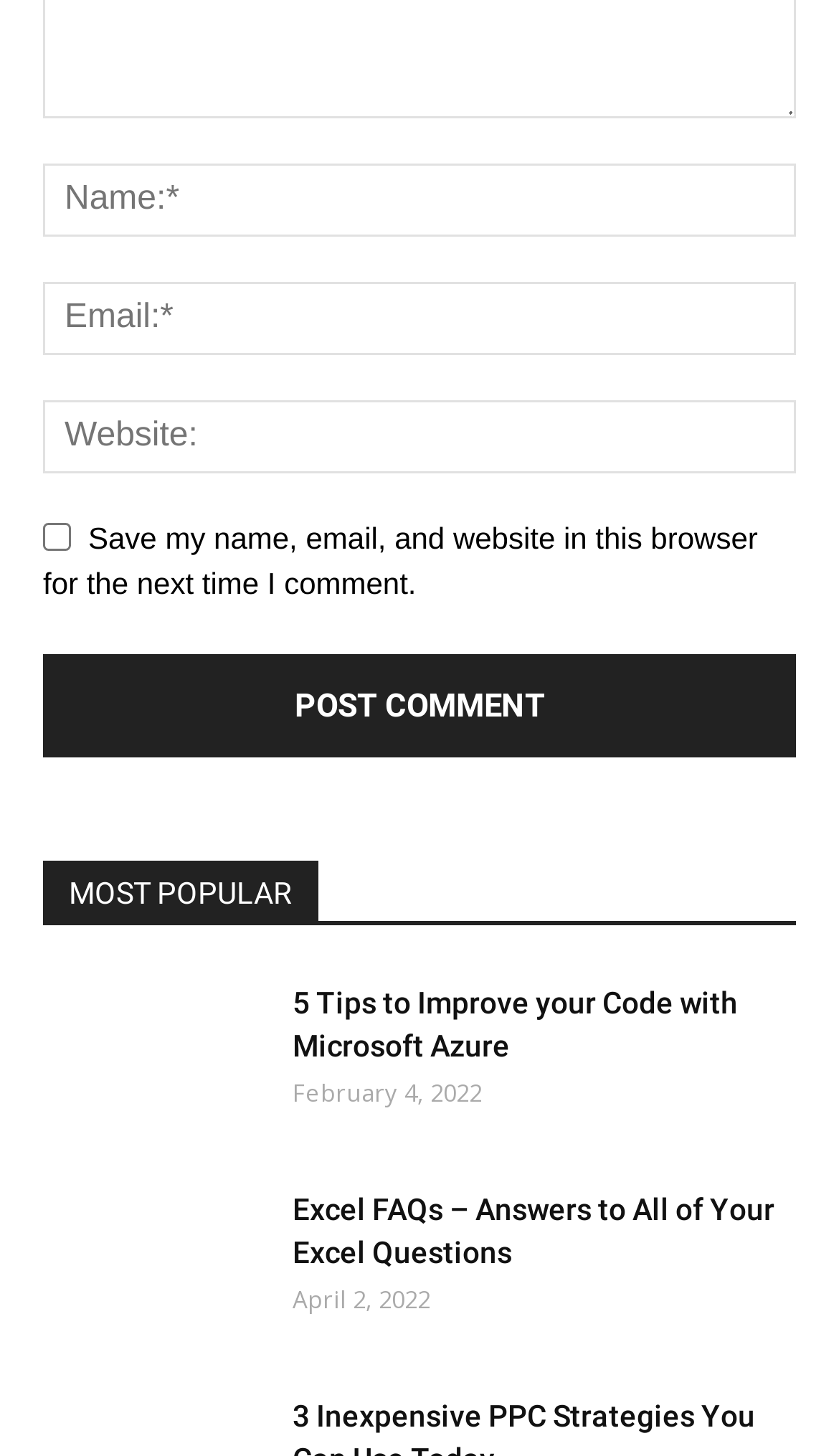Pinpoint the bounding box coordinates of the element you need to click to execute the following instruction: "Enter your name". The bounding box should be represented by four float numbers between 0 and 1, in the format [left, top, right, bottom].

[0.051, 0.112, 0.949, 0.163]